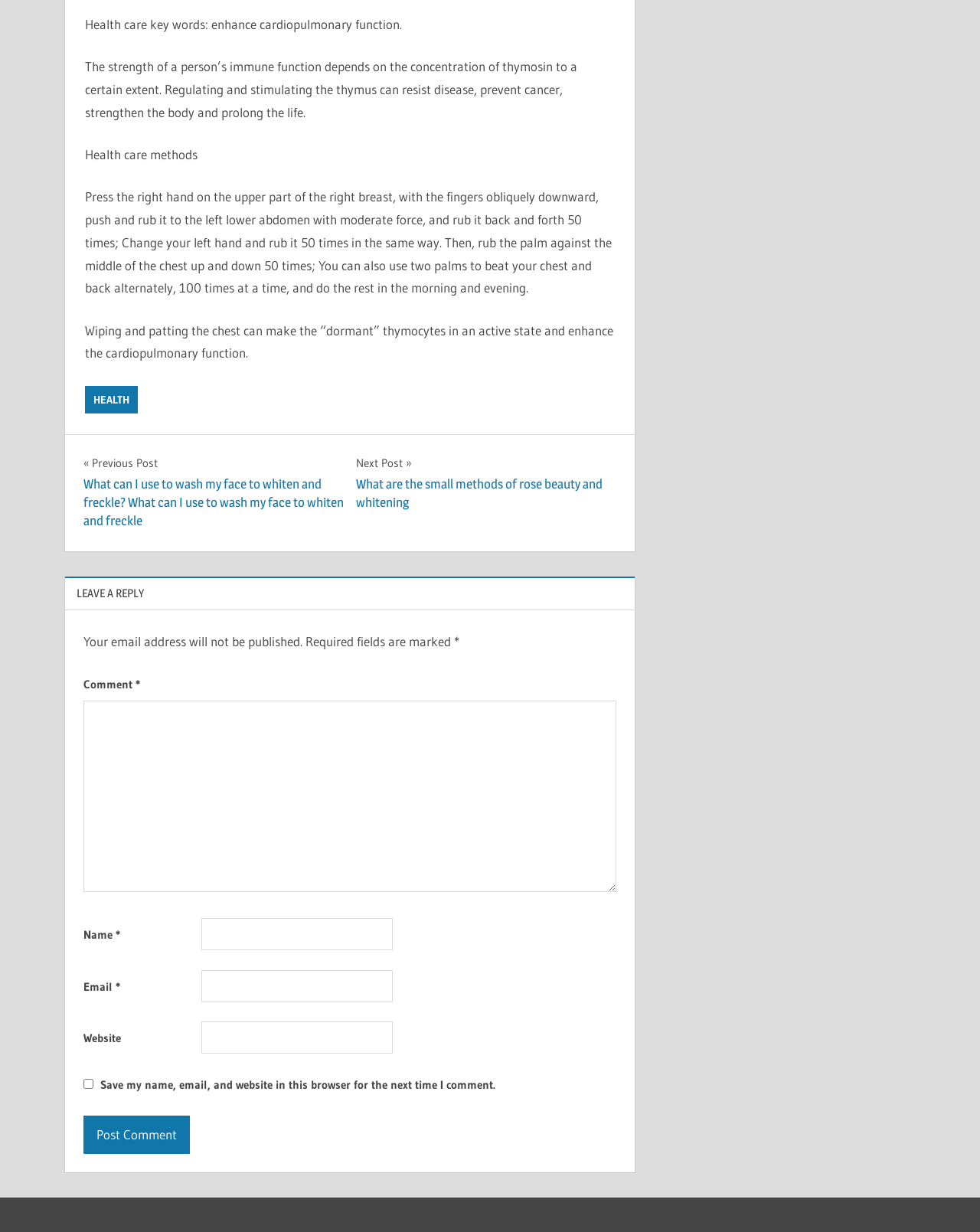What is the title of the previous post?
We need a detailed and meticulous answer to the question.

The previous post is linked at the bottom of the webpage, and its title is 'What can I use to wash my face to whiten and freckle?'.